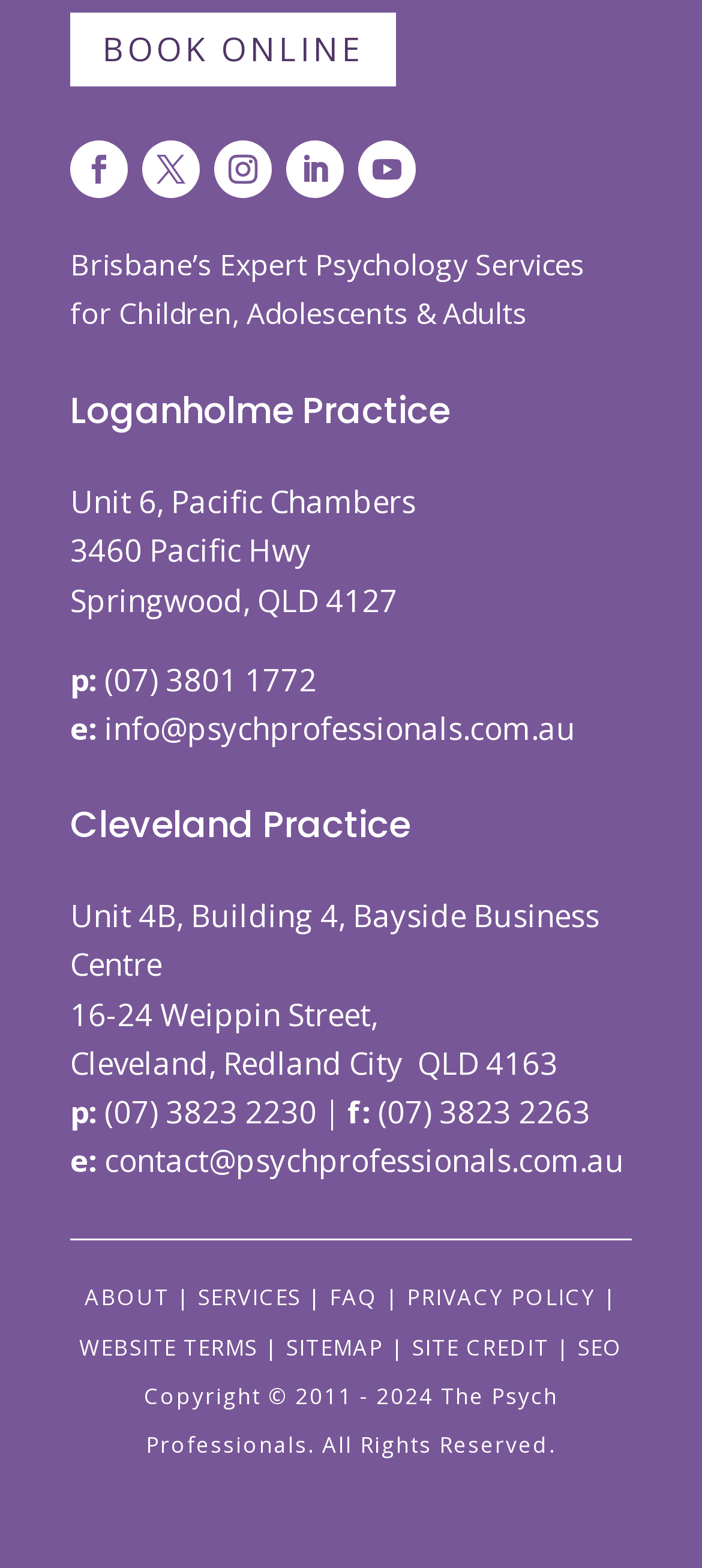Please find the bounding box for the UI component described as follows: "e: info@psychprofessionals.com.au".

[0.1, 0.451, 0.821, 0.478]